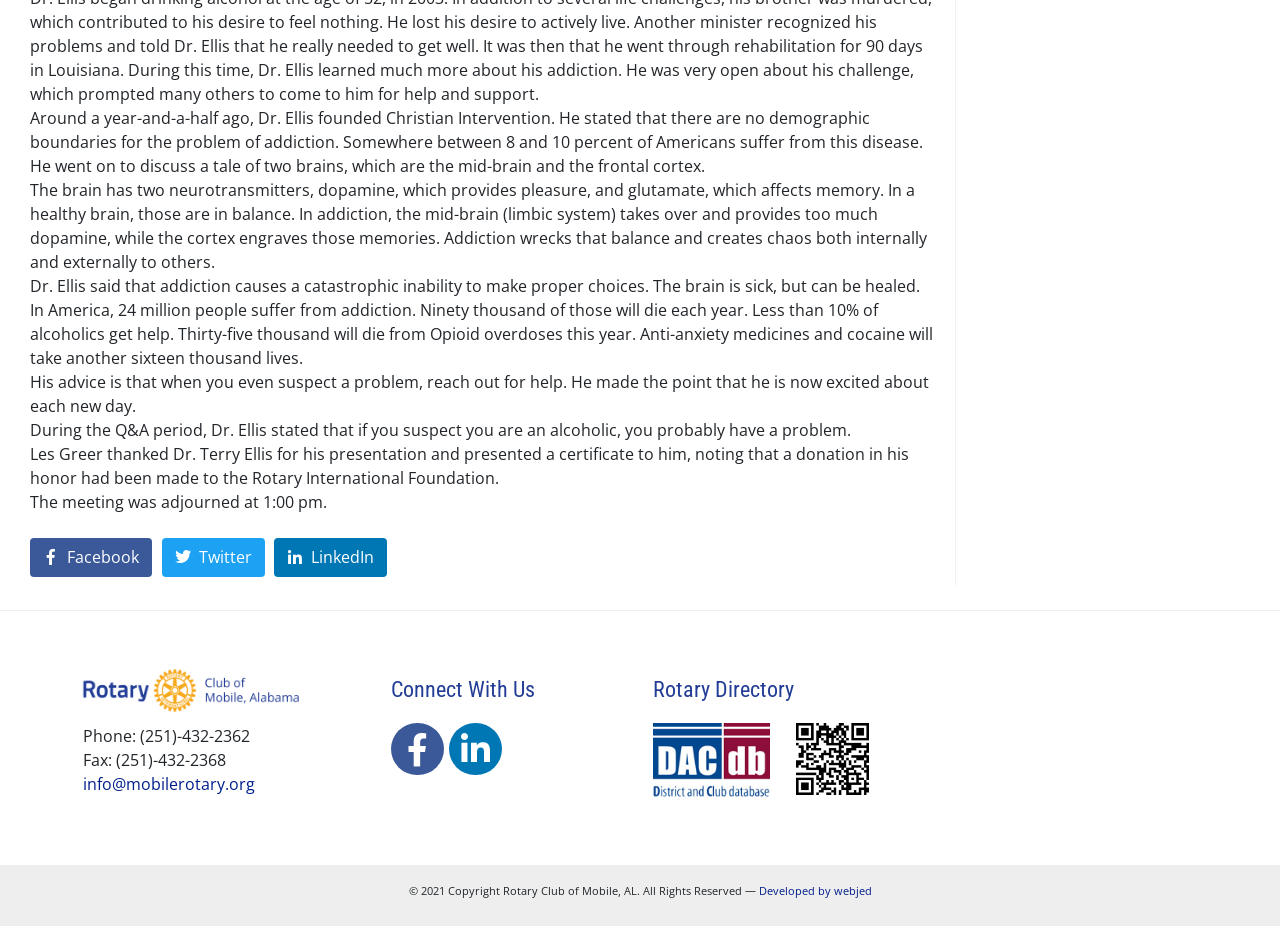Please find the bounding box for the UI element described by: "Developed by webjed".

[0.593, 0.953, 0.681, 0.97]